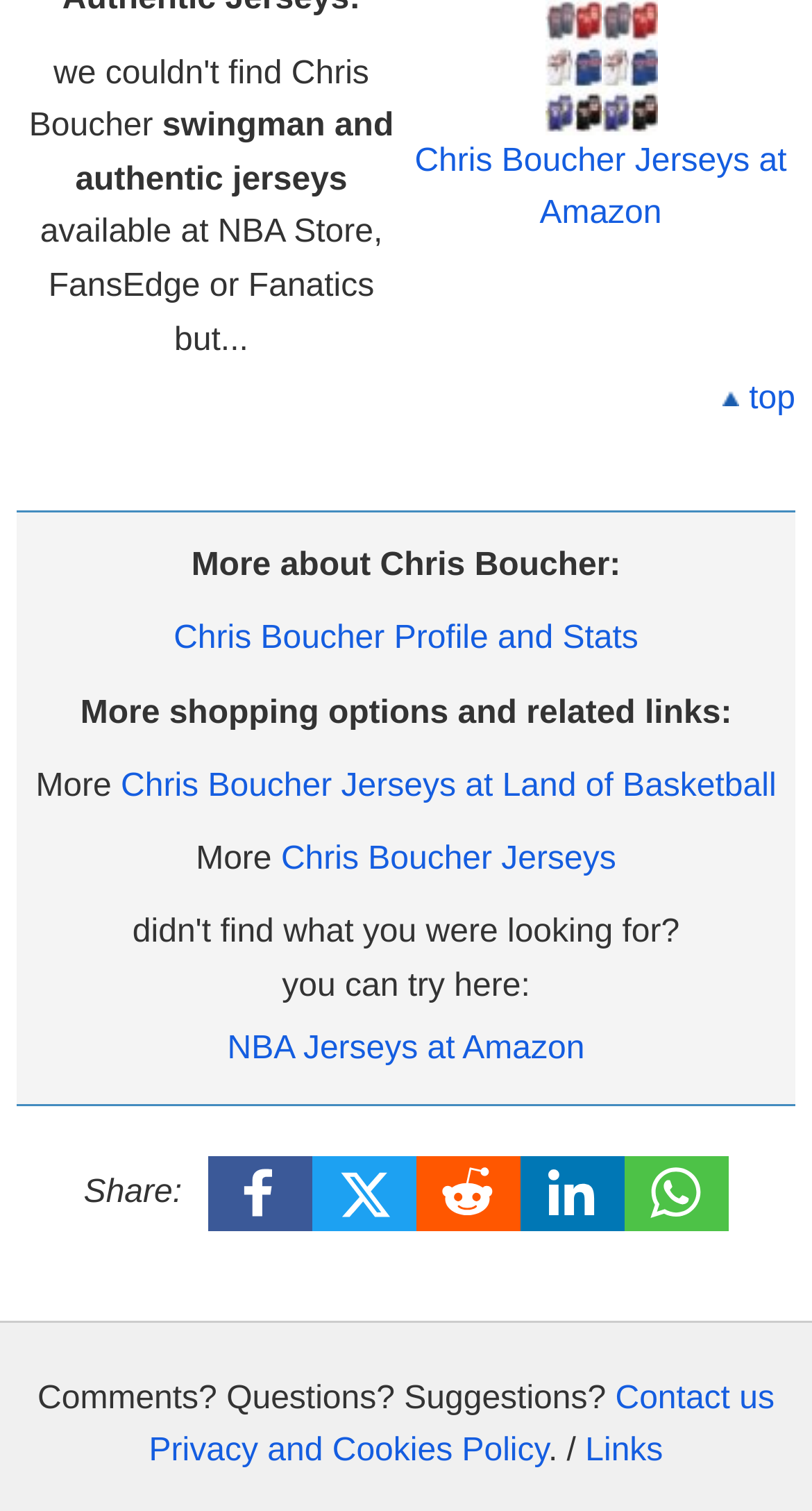Locate the bounding box coordinates of the clickable region to complete the following instruction: "Contact us."

[0.758, 0.914, 0.954, 0.937]